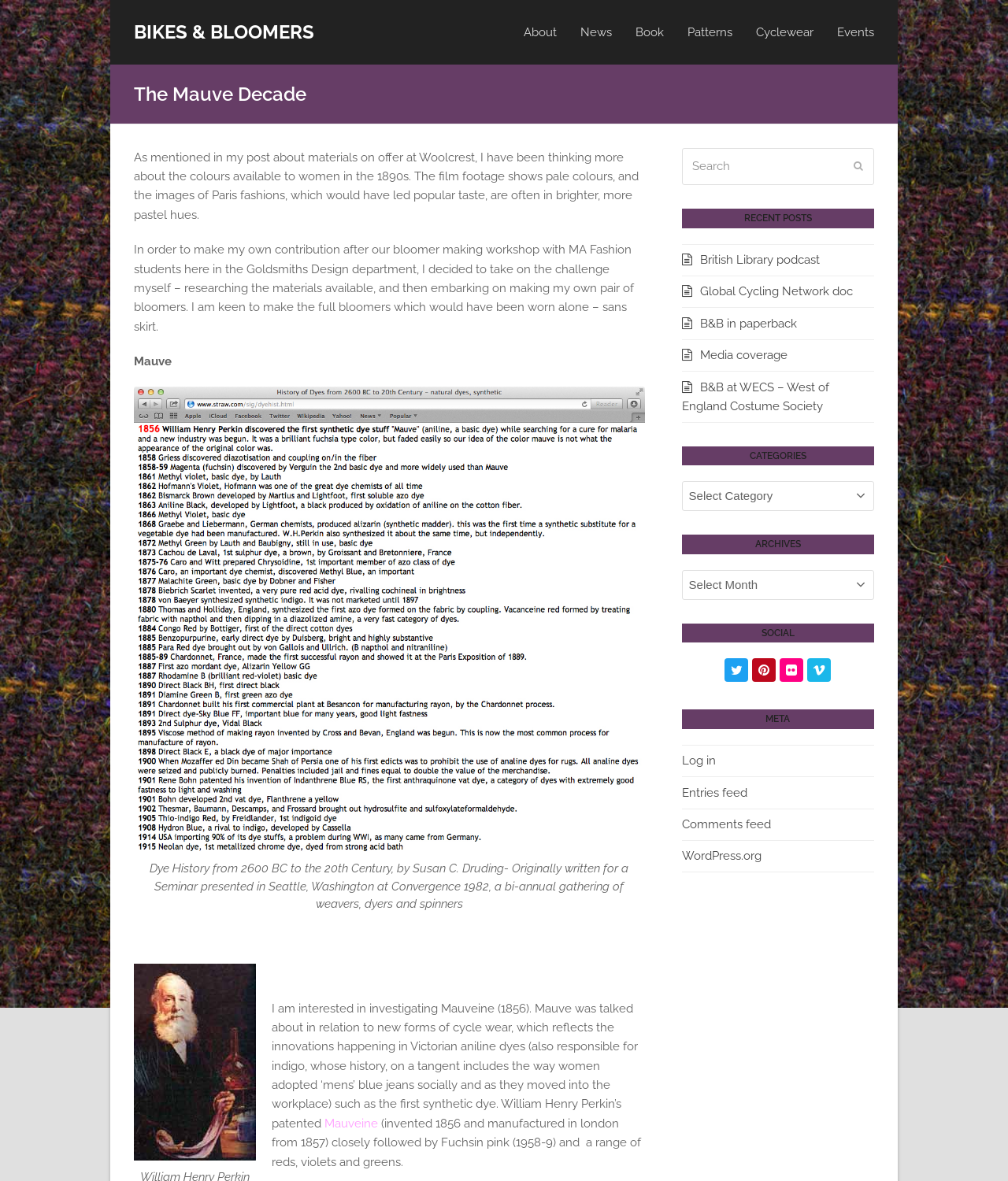Please identify the bounding box coordinates of the element that needs to be clicked to execute the following command: "View the 'Mauveine' link". Provide the bounding box using four float numbers between 0 and 1, formatted as [left, top, right, bottom].

[0.322, 0.945, 0.375, 0.957]